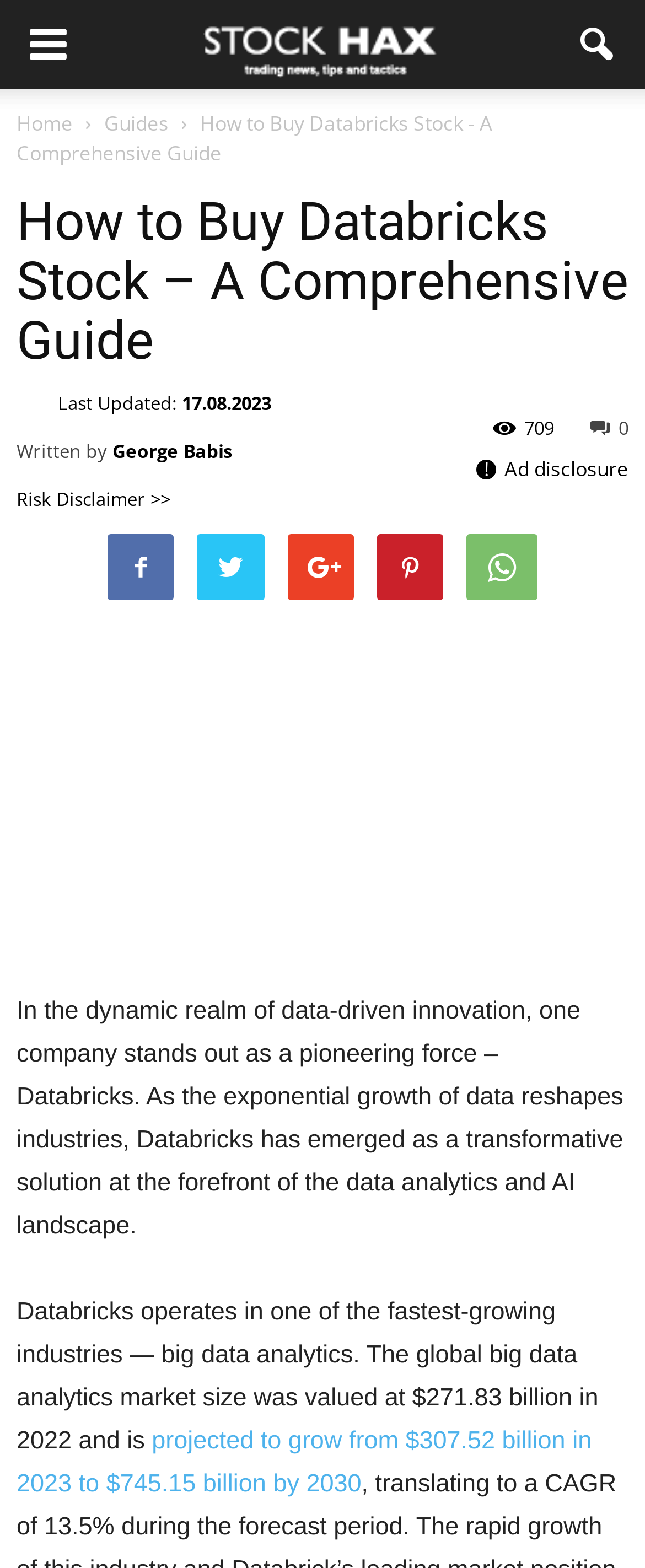Please give a concise answer to this question using a single word or phrase: 
What is the projected growth of the big data analytics market?

From $307.52 billion to $745.15 billion